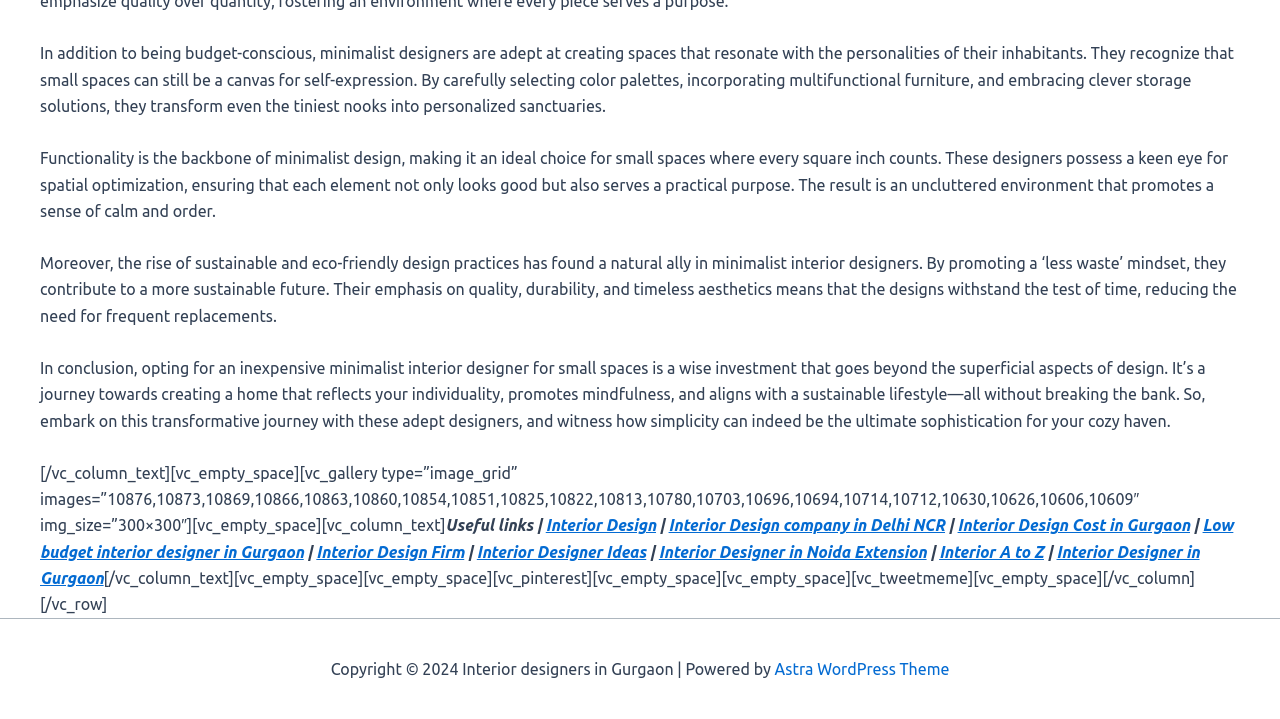Please determine the bounding box coordinates of the element to click in order to execute the following instruction: "Click on 'Interior Design Cost in Gurgaon'". The coordinates should be four float numbers between 0 and 1, specified as [left, top, right, bottom].

[0.748, 0.718, 0.93, 0.743]